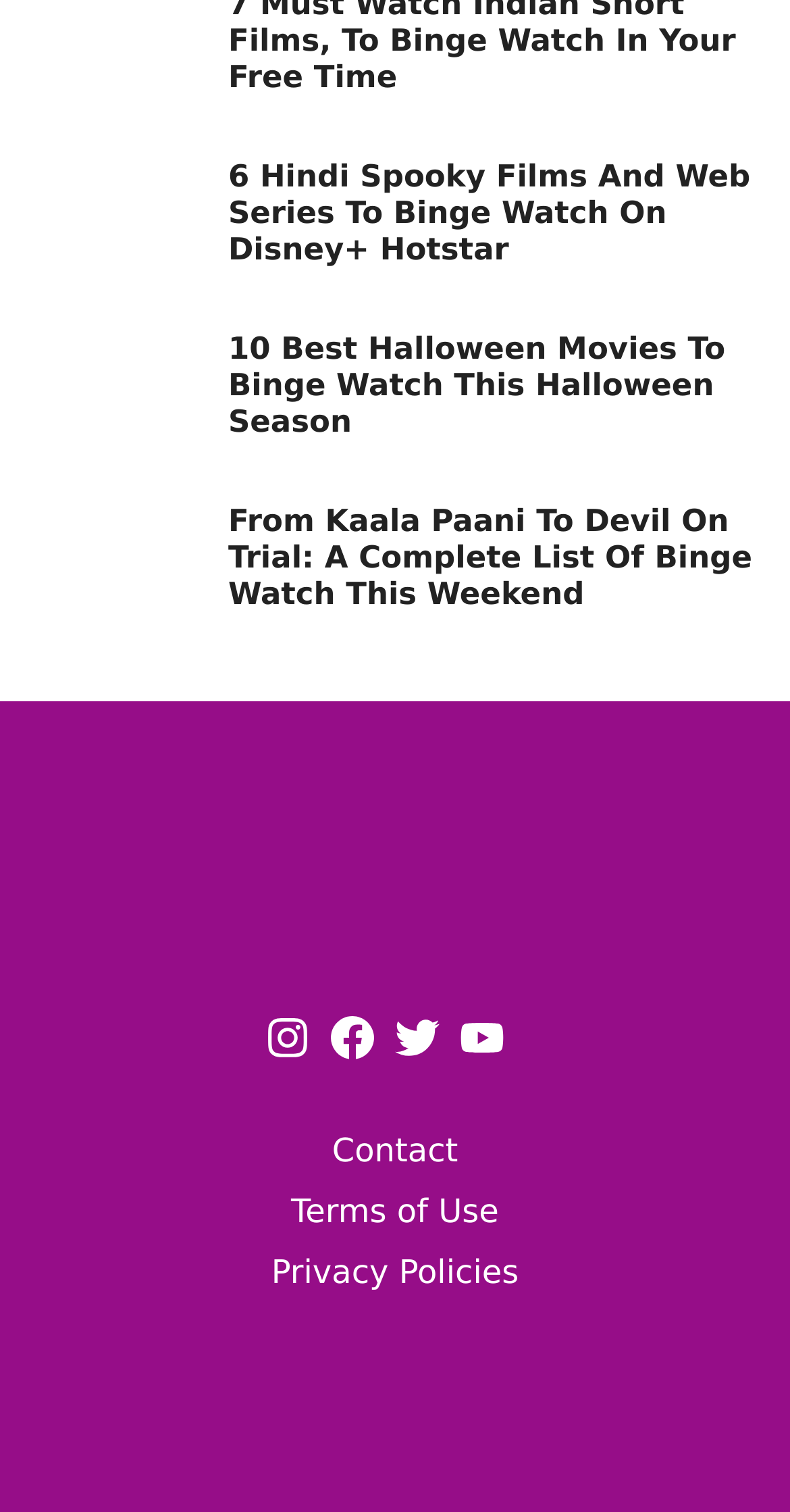Identify the bounding box of the HTML element described as: "Contact".

[0.42, 0.748, 0.58, 0.773]